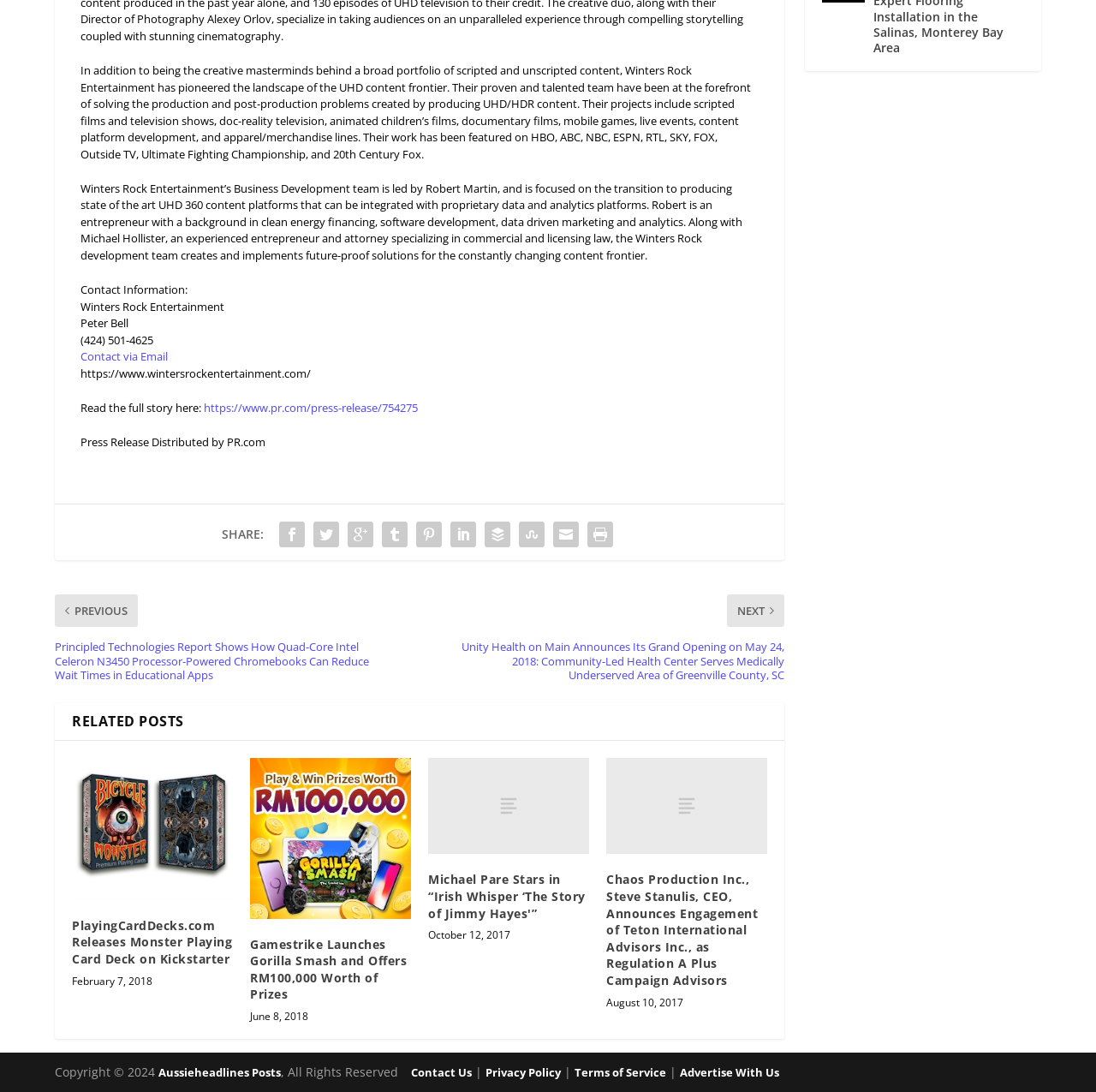Examine the image carefully and respond to the question with a detailed answer: 
What is Winters Rock Entertainment's business focus?

According to the webpage, Winters Rock Entertainment's Business Development team is focused on producing state of the art UHD 360 content platforms that can be integrated with proprietary data and analytics platforms.